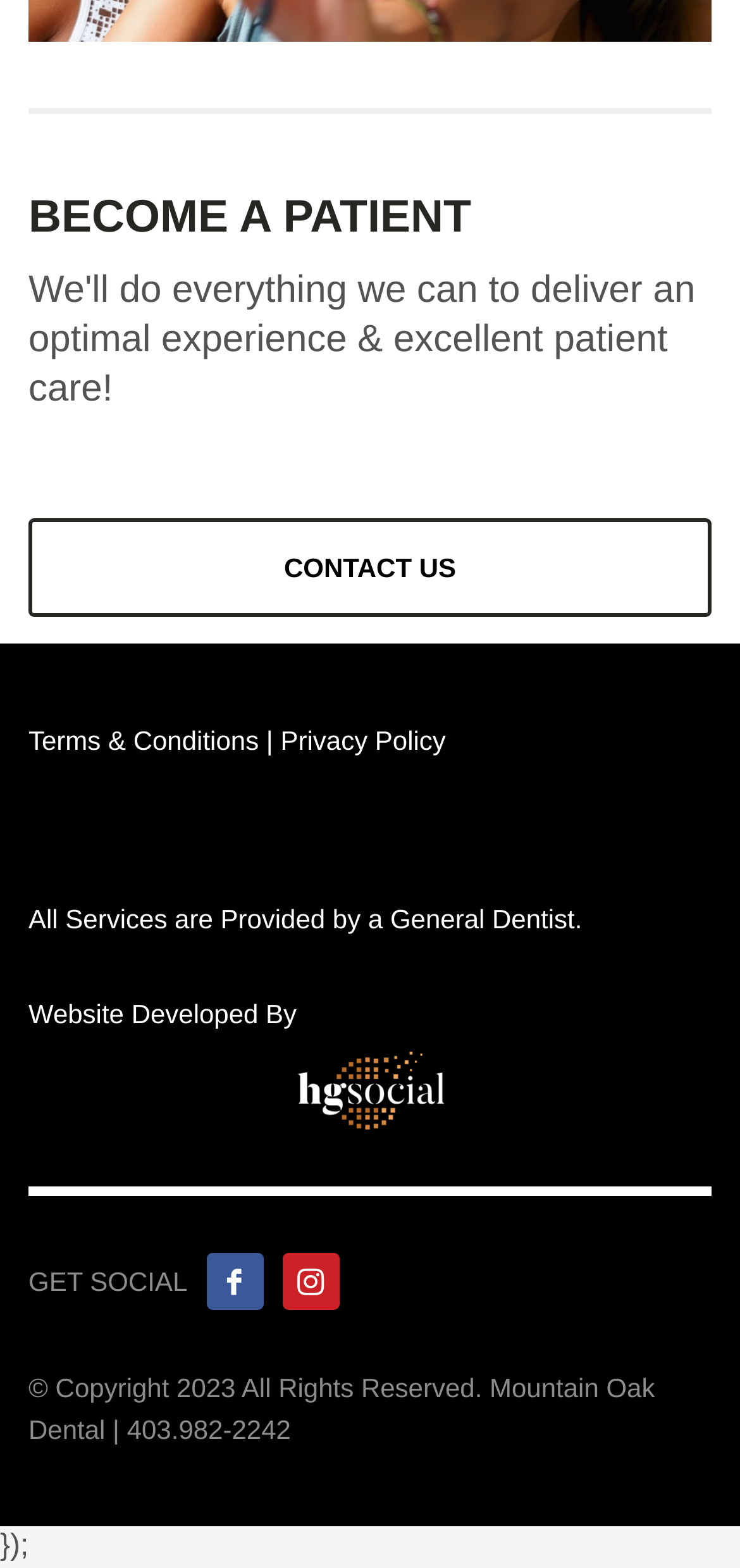What is the purpose of this website?
Kindly offer a comprehensive and detailed response to the question.

The website's main heading is 'BECOME A PATIENT' and it has a link to 'CONTACT US', indicating that the website is for patients to reach out to the dental clinic.